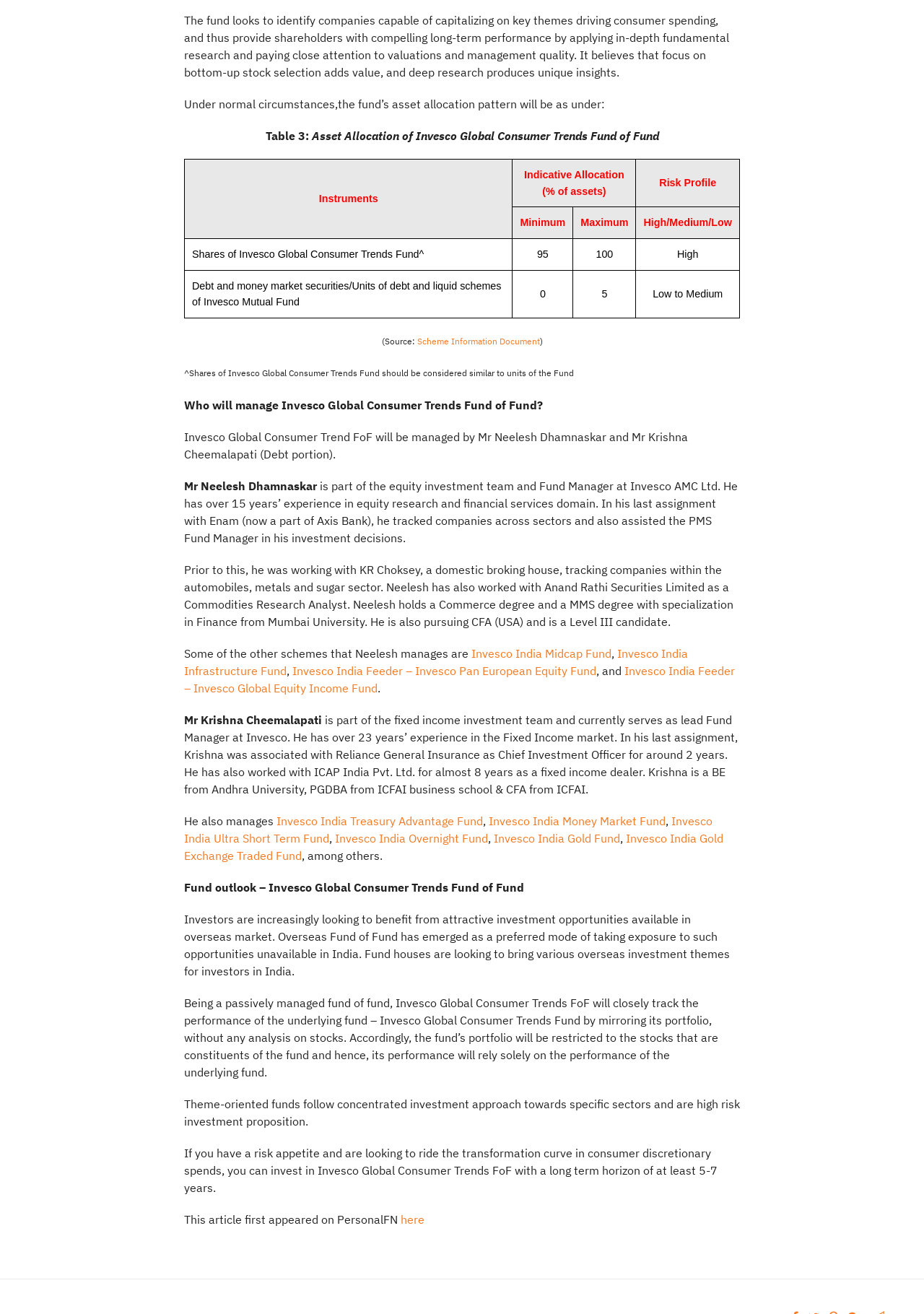Based on the image, provide a detailed and complete answer to the question: 
Who manages the debt portion of Invesco Global Consumer Trend FoF?

According to the webpage, Invesco Global Consumer Trend FoF will be managed by Mr Neelesh Dhamnaskar and Mr Krishna Cheemalapati, with Mr Krishna Cheemalapati responsible for the debt portion.